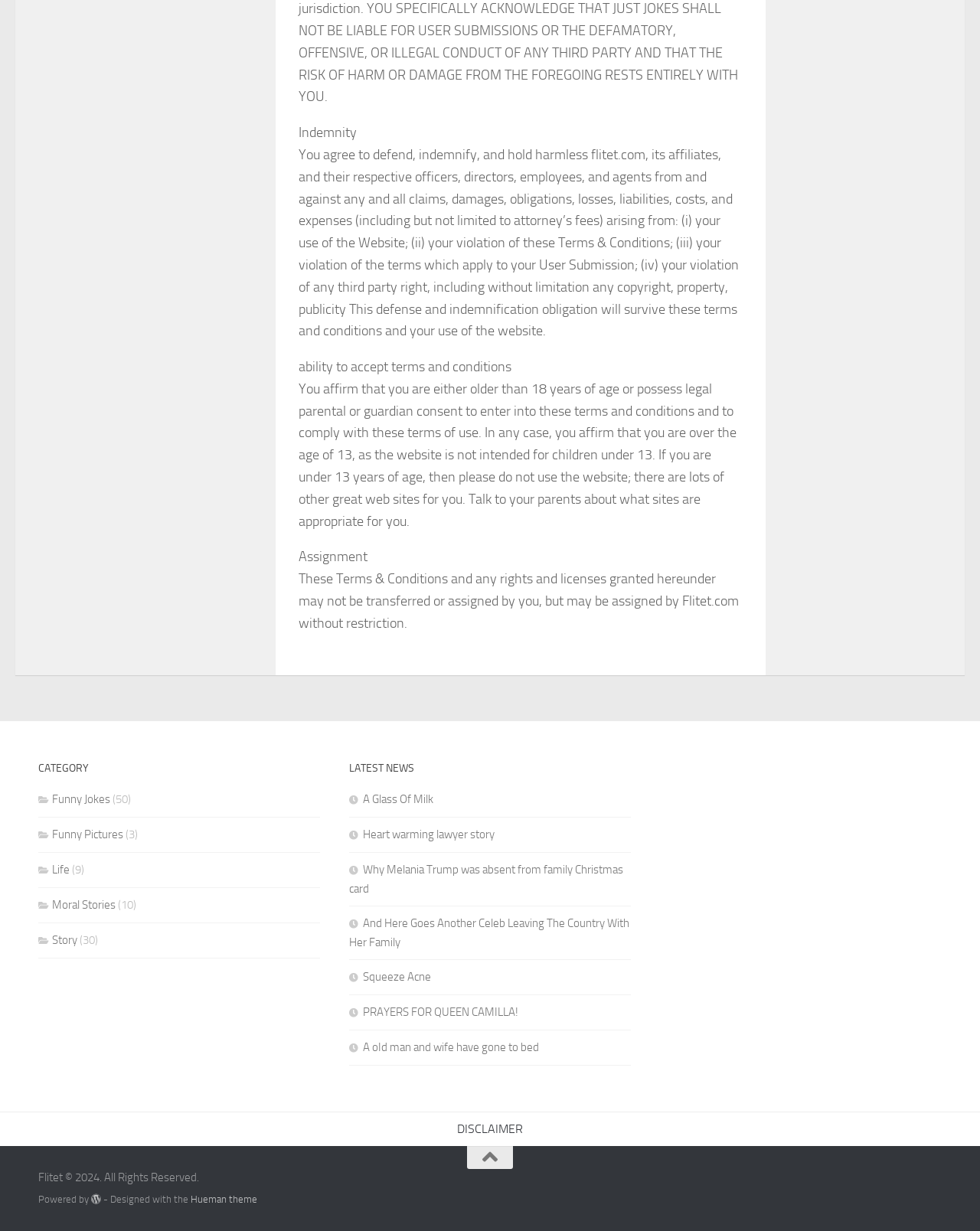Identify the coordinates of the bounding box for the element that must be clicked to accomplish the instruction: "Go to Hueman theme".

[0.195, 0.969, 0.263, 0.979]